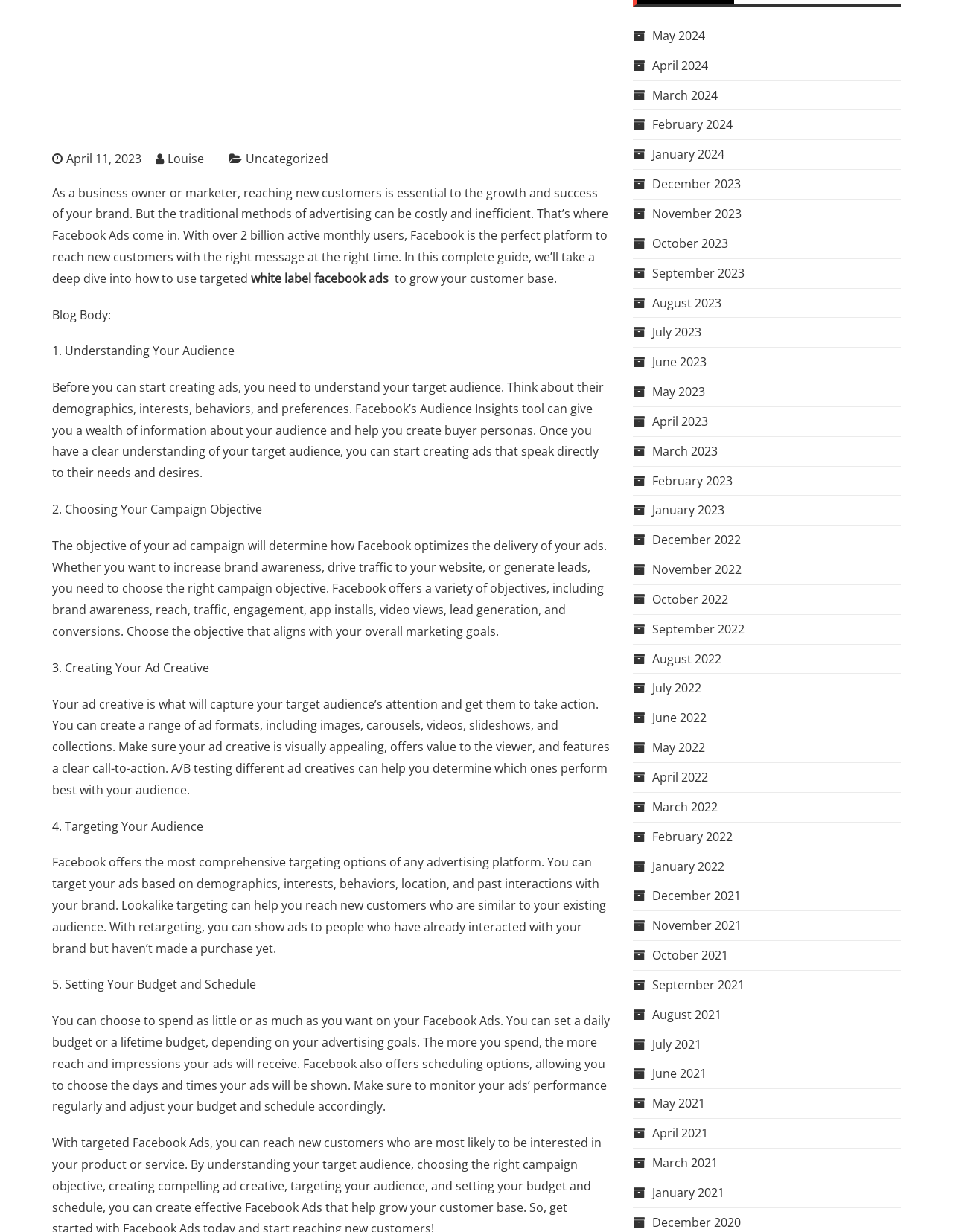Provide the bounding box coordinates of the HTML element described by the text: "December 2021".

[0.664, 0.72, 0.777, 0.734]